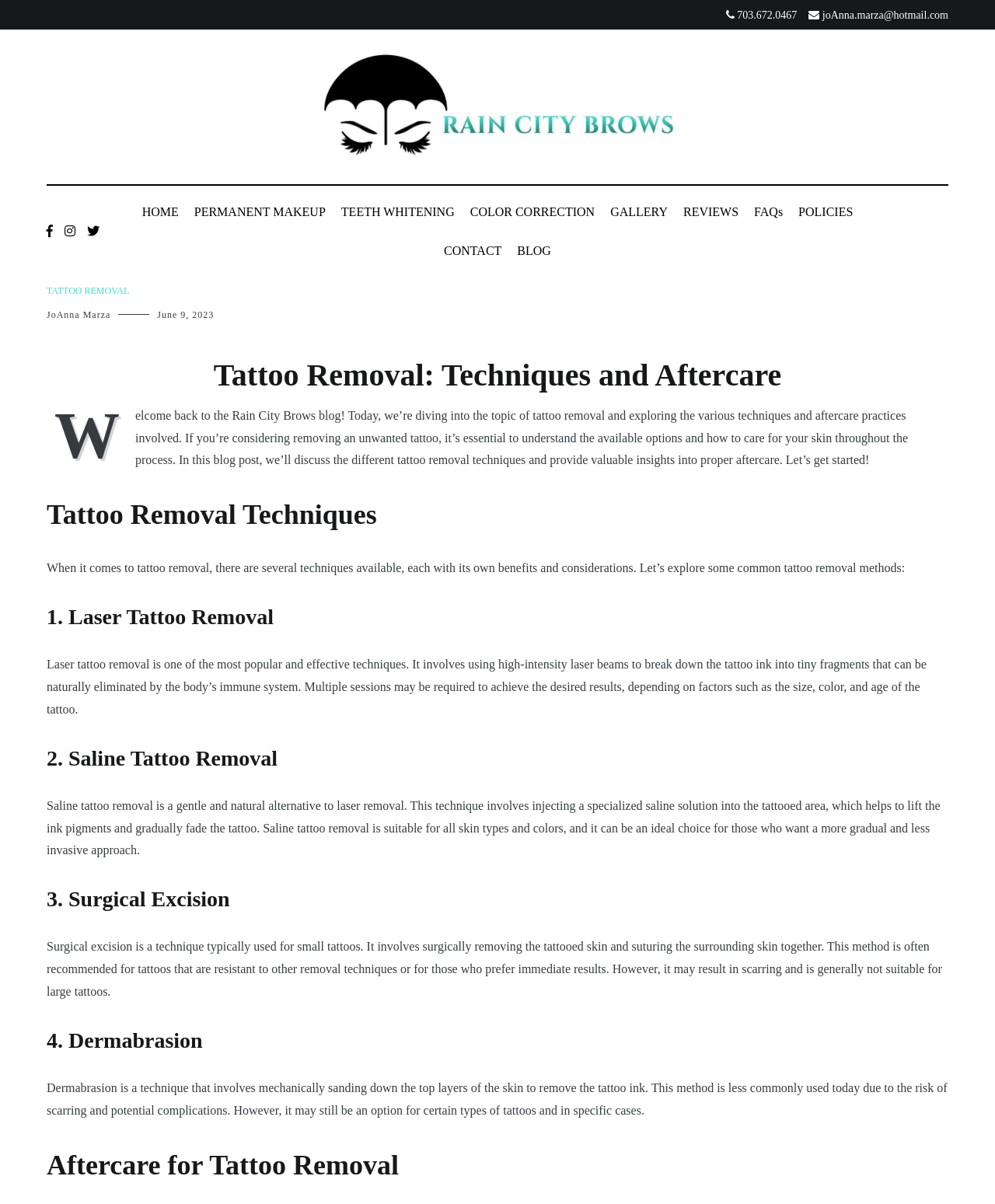Identify the bounding box coordinates for the region to click in order to carry out this instruction: "Call the phone number". Provide the coordinates using four float numbers between 0 and 1, formatted as [left, top, right, bottom].

[0.73, 0.008, 0.801, 0.017]